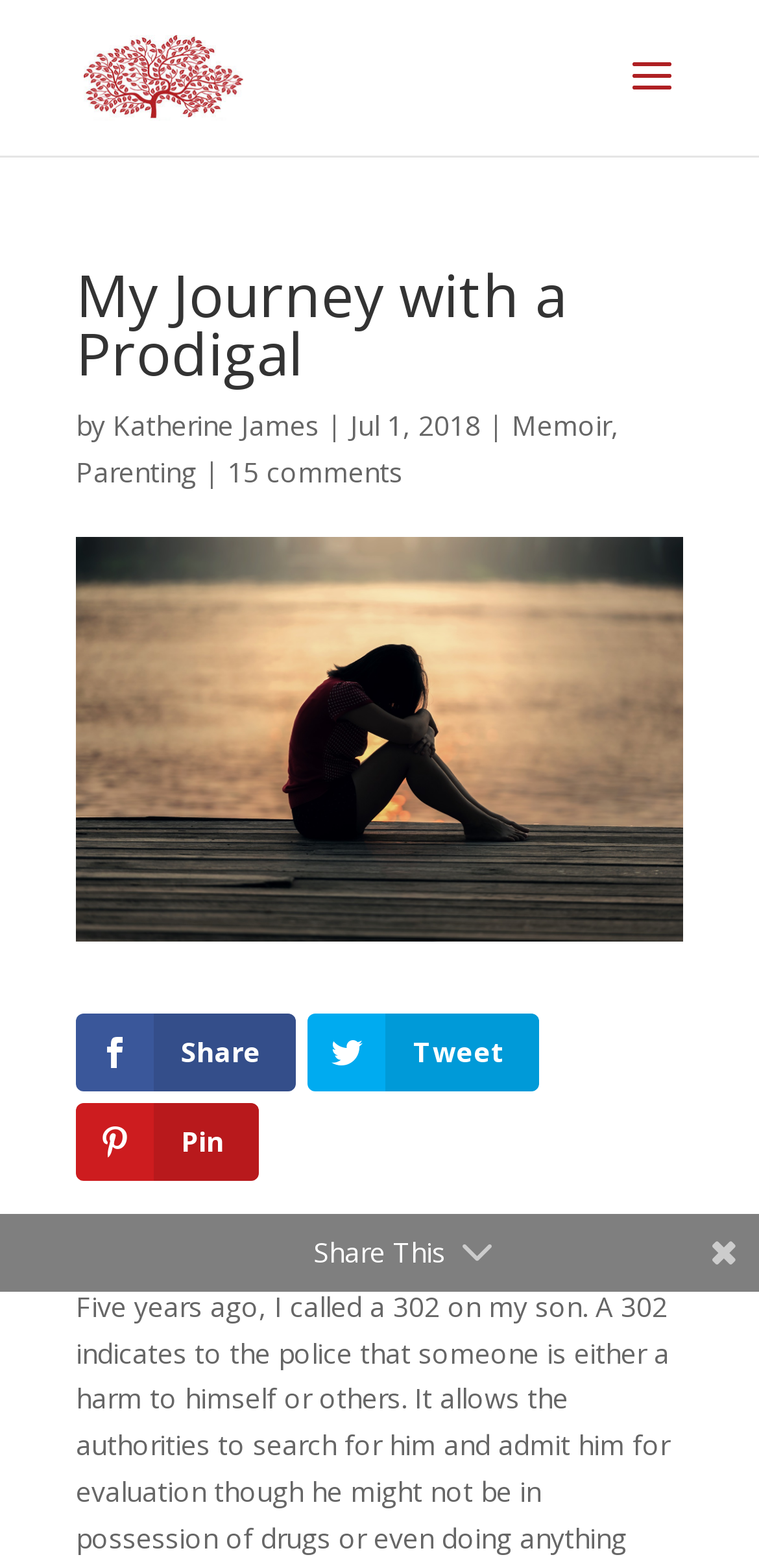Given the description of a UI element: "Katherine James", identify the bounding box coordinates of the matching element in the webpage screenshot.

[0.149, 0.259, 0.421, 0.283]